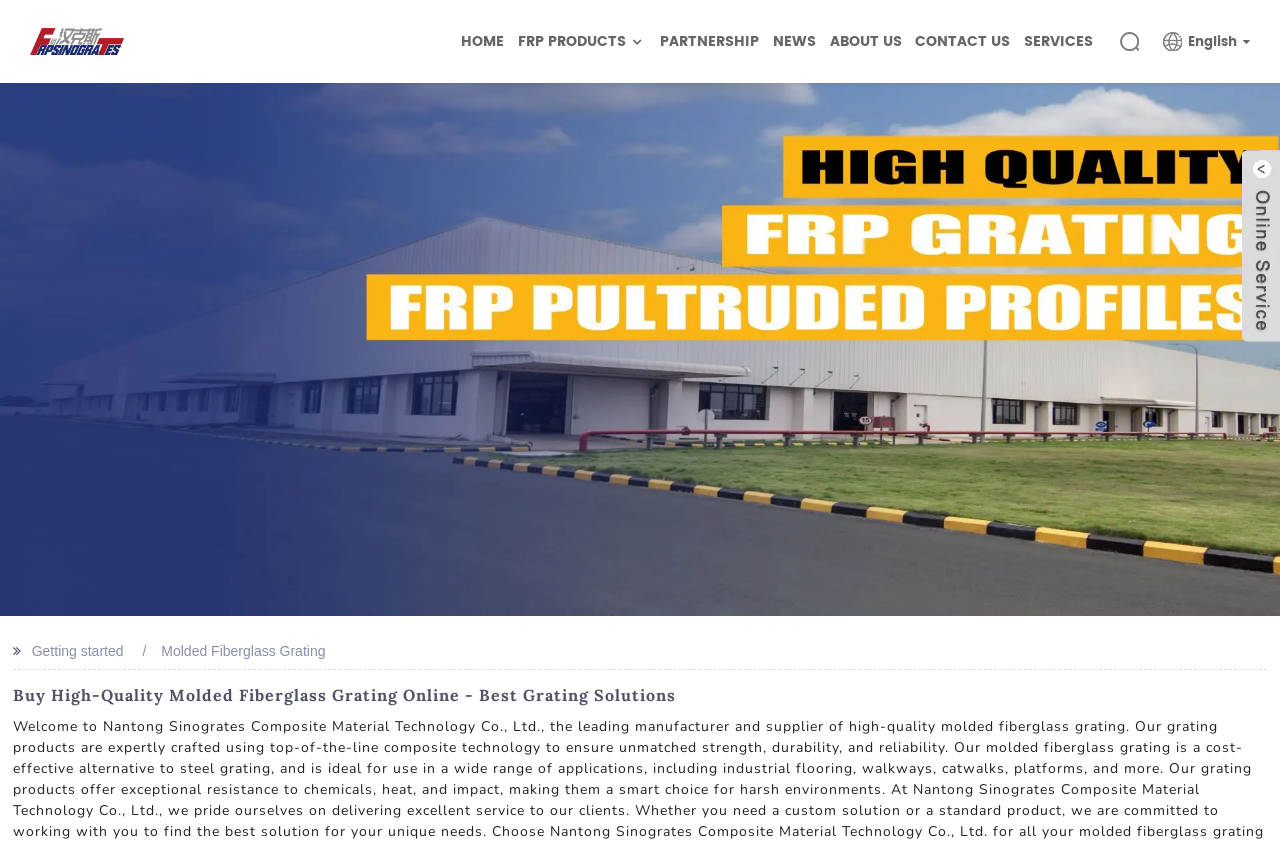Provide a short, one-word or phrase answer to the question below:
How many main navigation links are there?

7